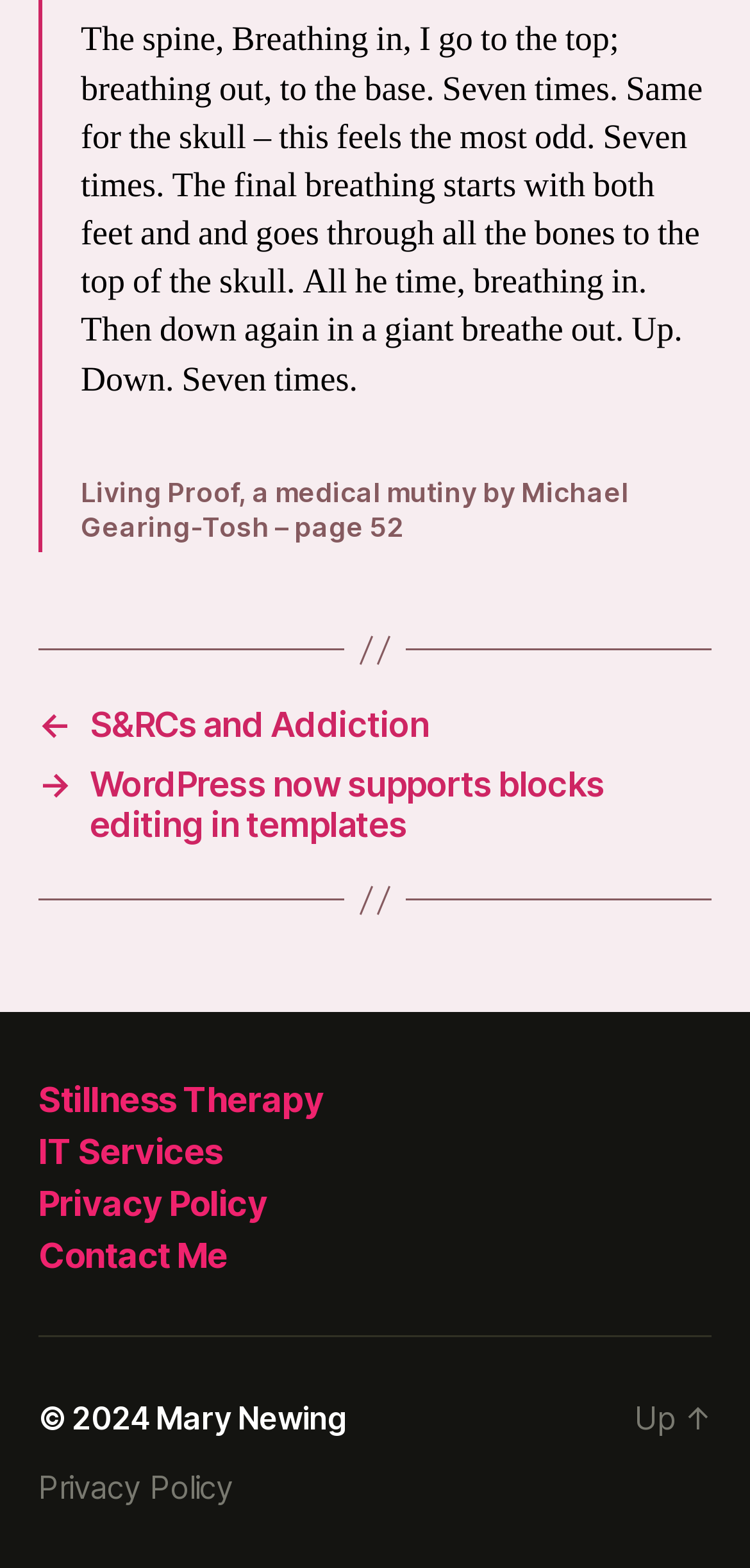Analyze the image and provide a detailed answer to the question: What is the copyright year mentioned on the webpage? 

The answer can be found in the StaticText element with the text '© 2024'. This element is located at the bottom of the webpage, indicating the copyright year.